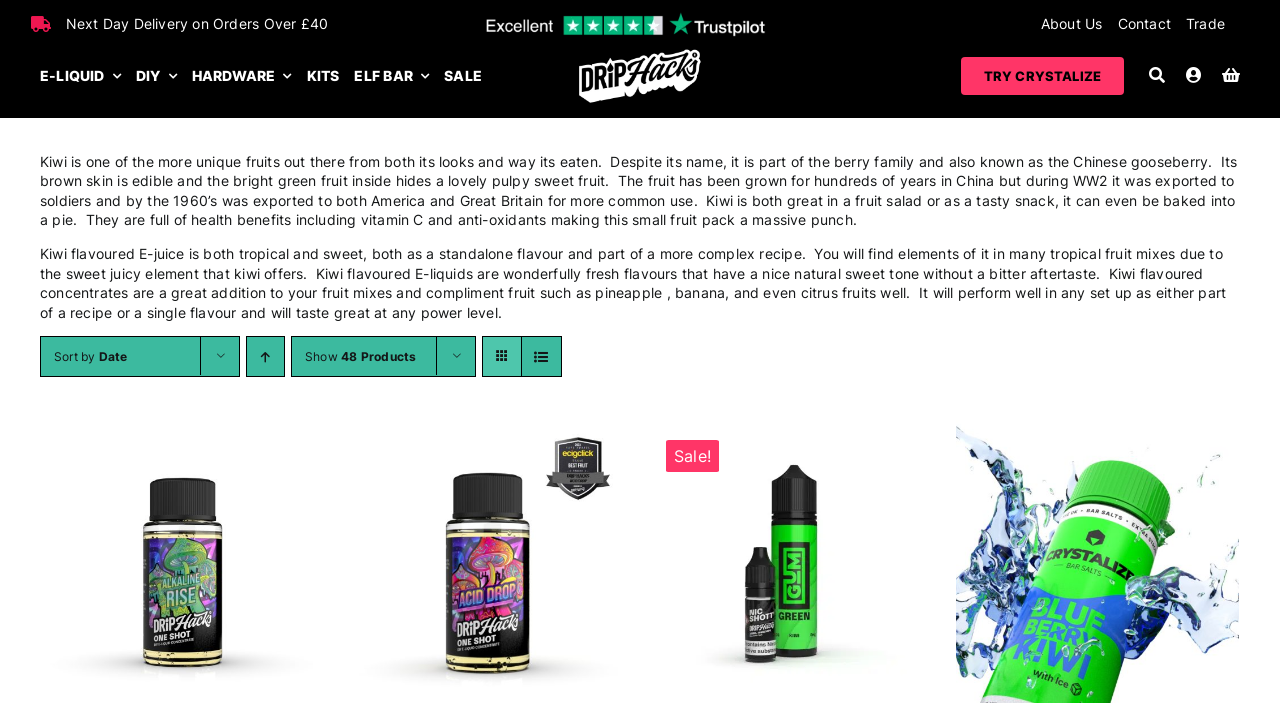Determine the bounding box coordinates of the element's region needed to click to follow the instruction: "View 'Alkaline Rise One Shot' product". Provide these coordinates as four float numbers between 0 and 1, formatted as [left, top, right, bottom].

[0.032, 0.594, 0.253, 0.993]